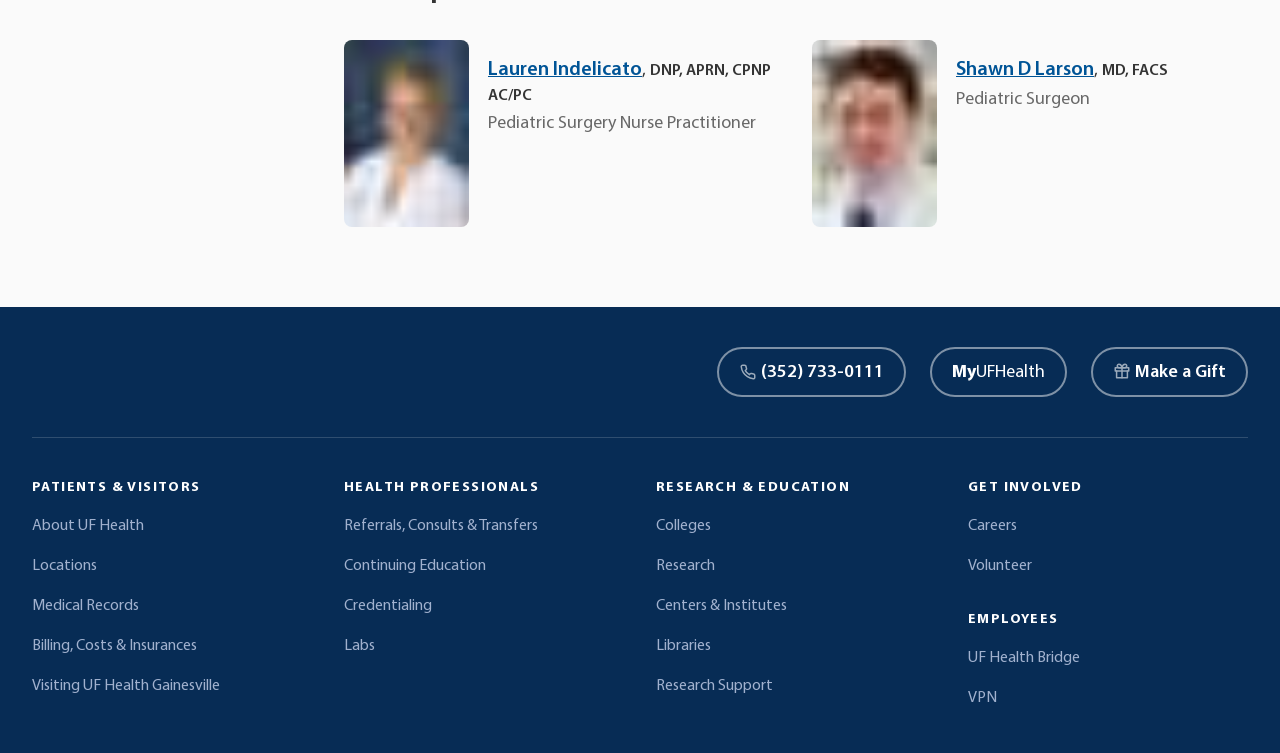Locate the bounding box coordinates of the clickable region to complete the following instruction: "Learn more about 2021 Uccelliera Rosso di Montalcino."

None